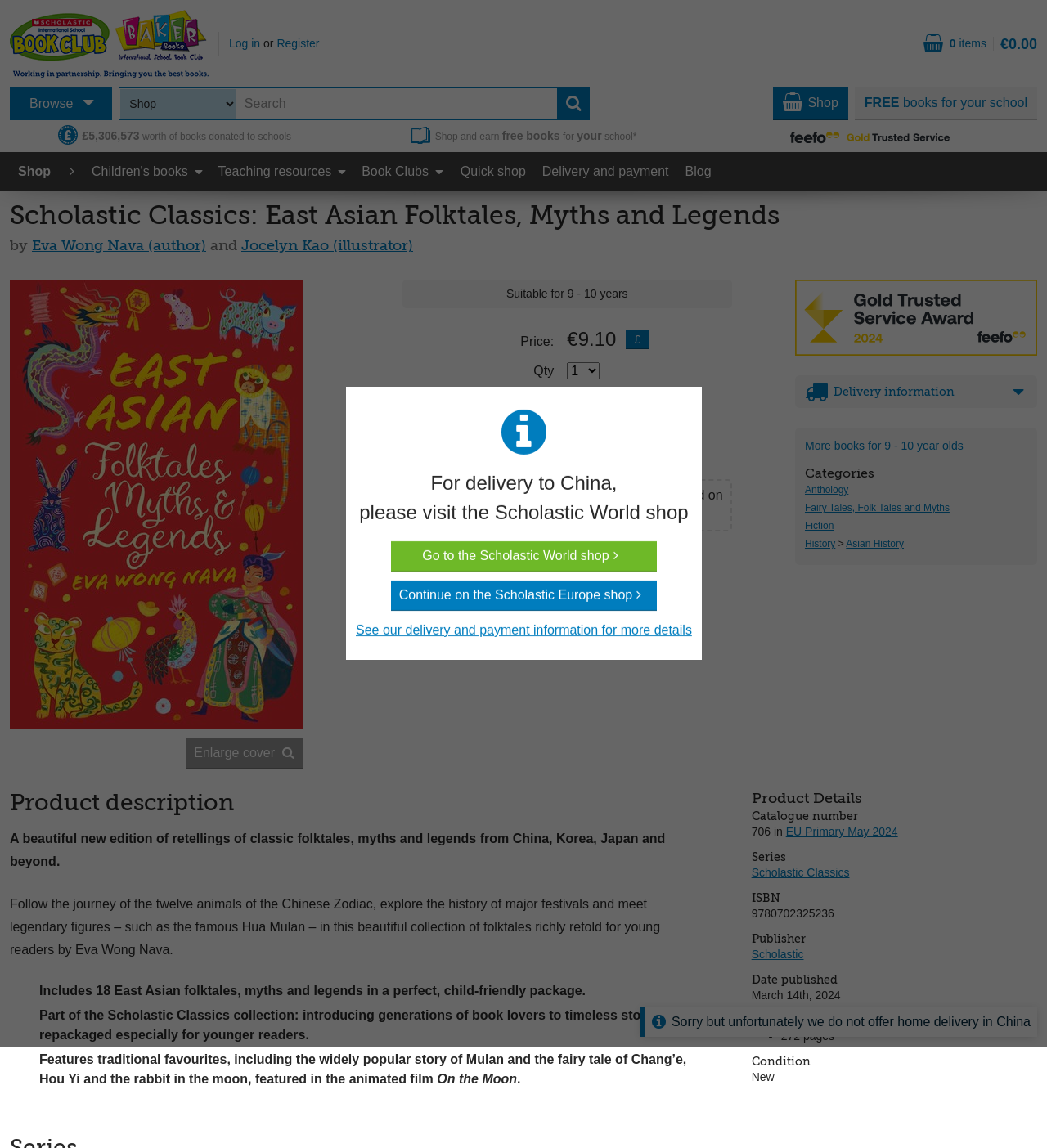Reply to the question with a single word or phrase:
What is the price of the book?

€9.10